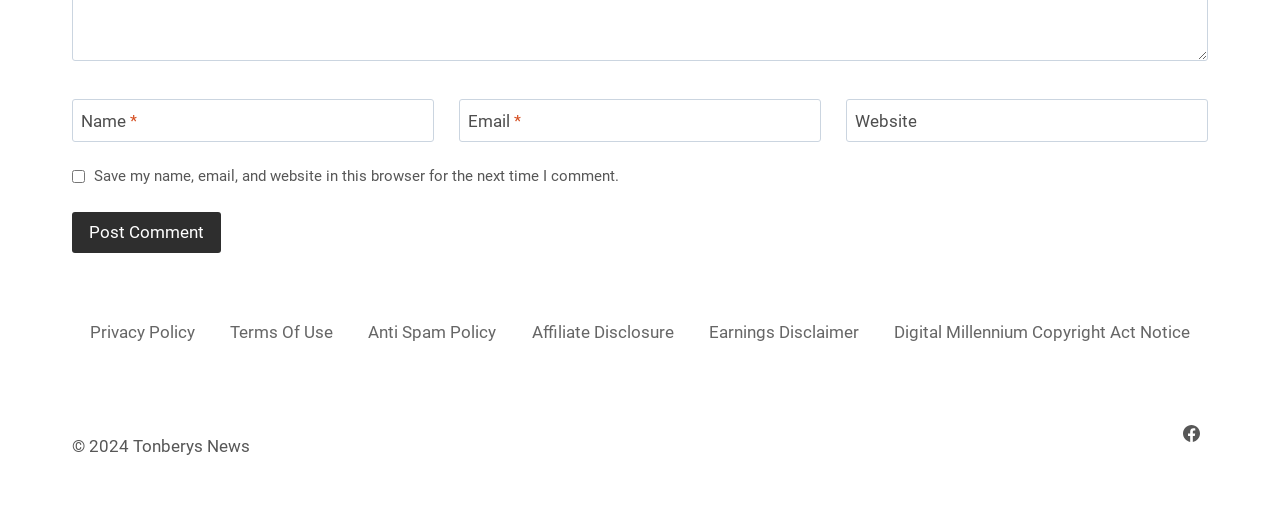Determine the bounding box for the UI element described here: "Affiliate Disclosure".

[0.407, 0.609, 0.534, 0.703]